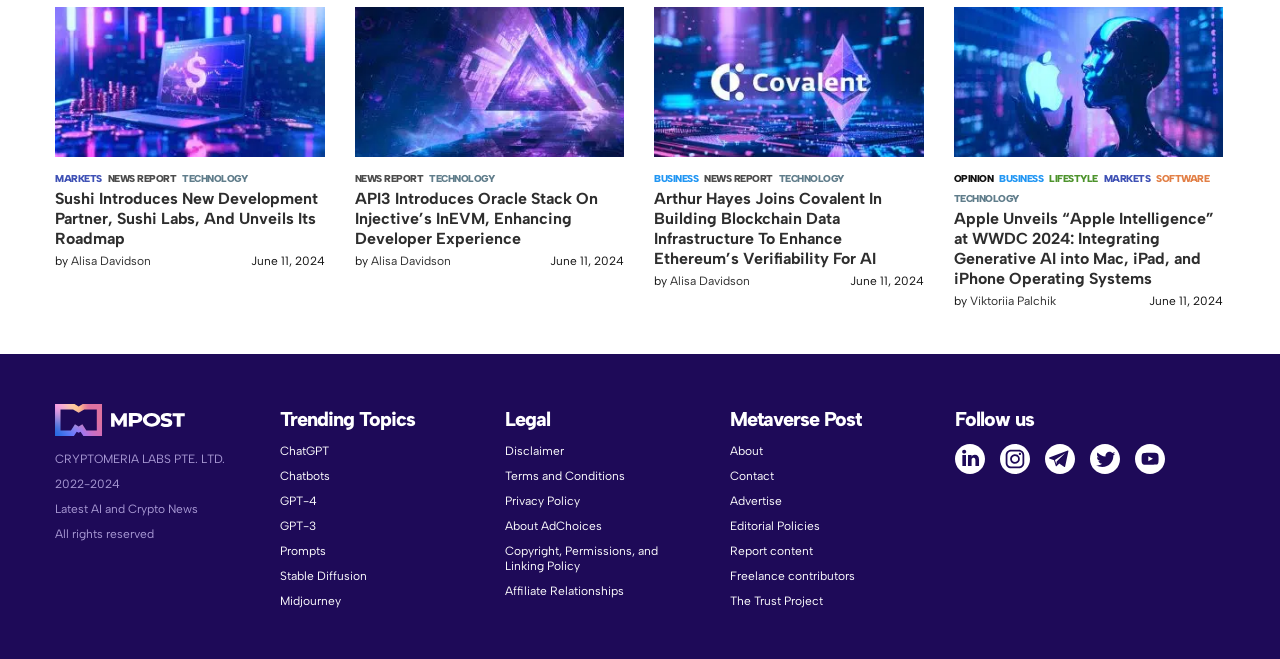Bounding box coordinates are specified in the format (top-left x, top-left y, bottom-right x, bottom-right y). All values are floating point numbers bounded between 0 and 1. Please provide the bounding box coordinate of the region this sentence describes: Alisa Davidson

[0.523, 0.416, 0.586, 0.437]